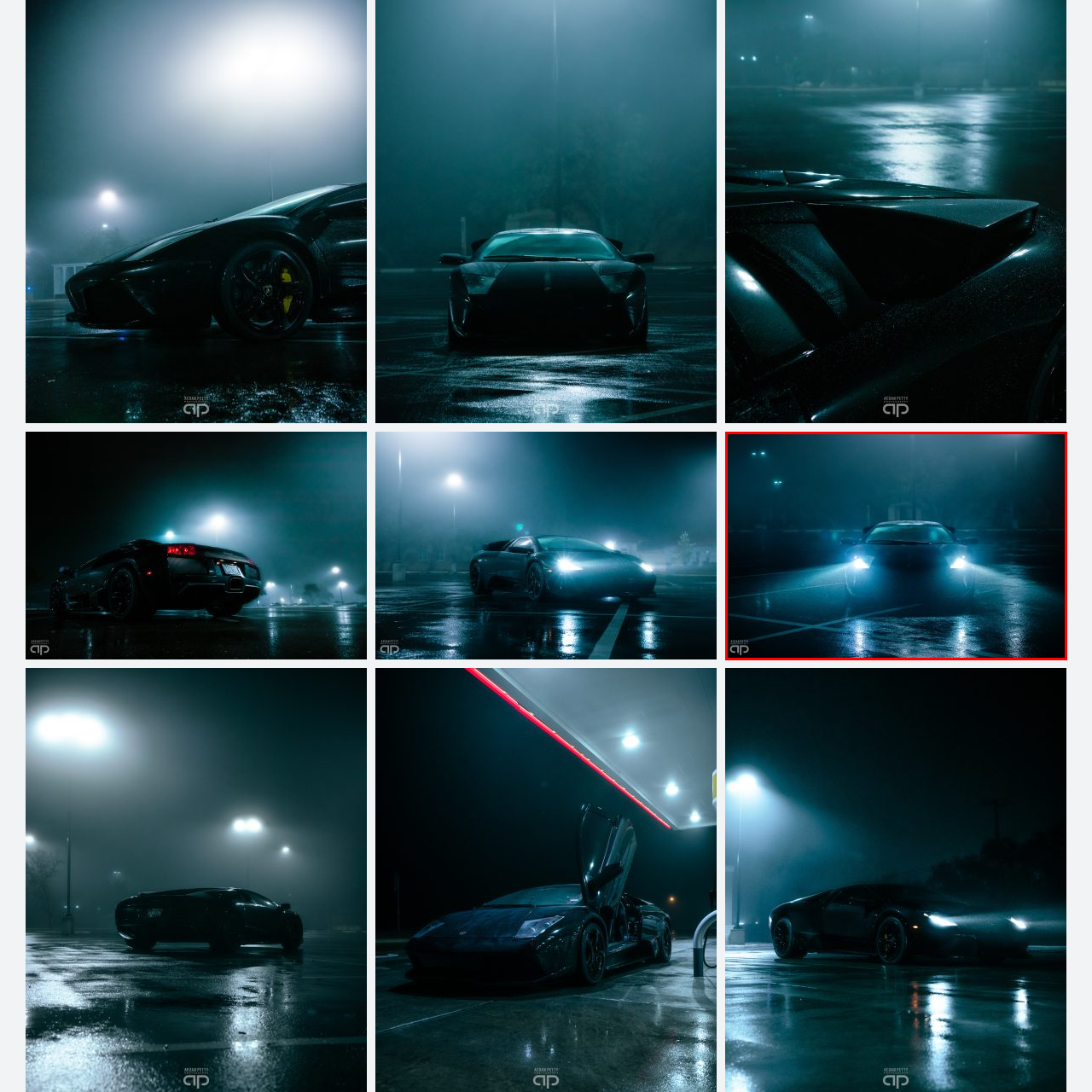What is the mood of the atmosphere?
Focus on the image highlighted within the red borders and answer with a single word or short phrase derived from the image.

Moody and mysterious